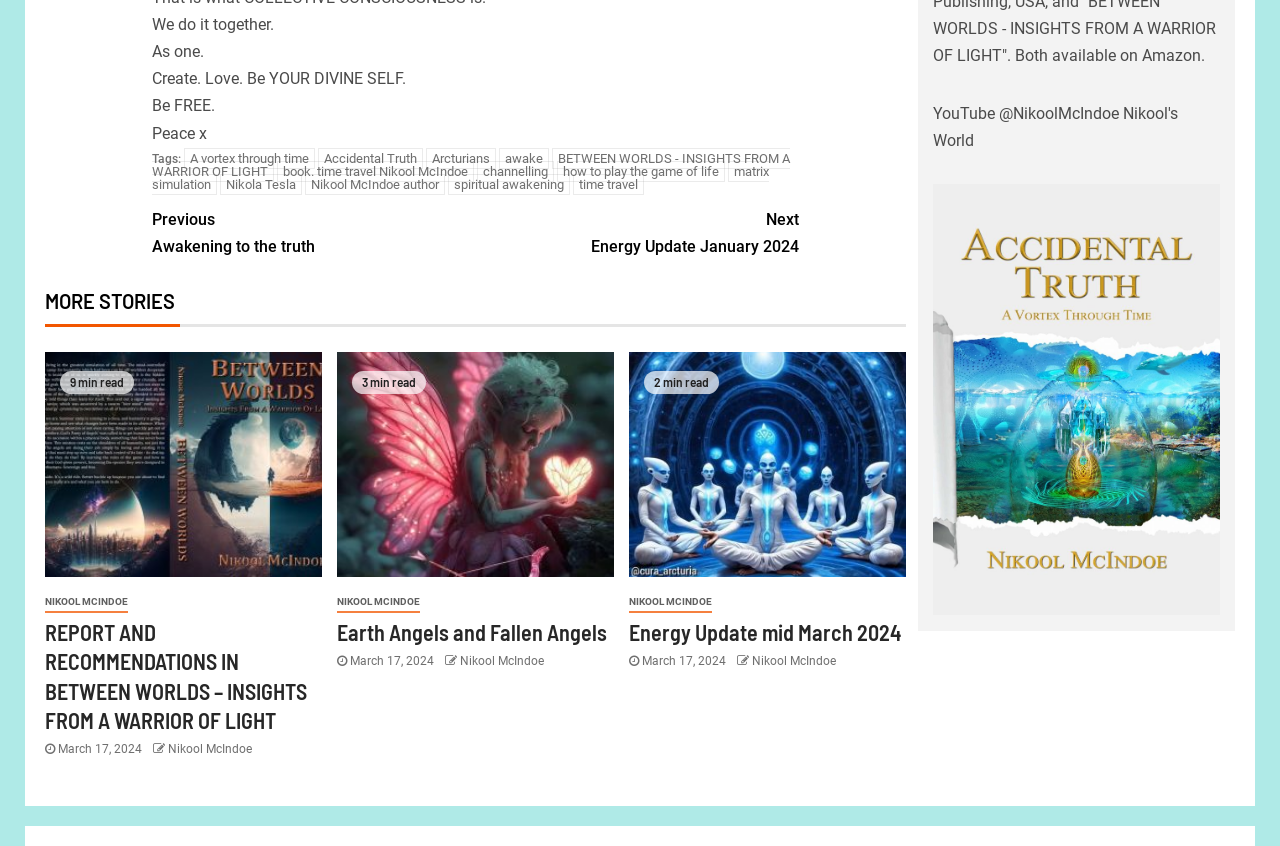Find the bounding box of the UI element described as follows: "Nikool McIndoe author".

[0.238, 0.205, 0.347, 0.23]